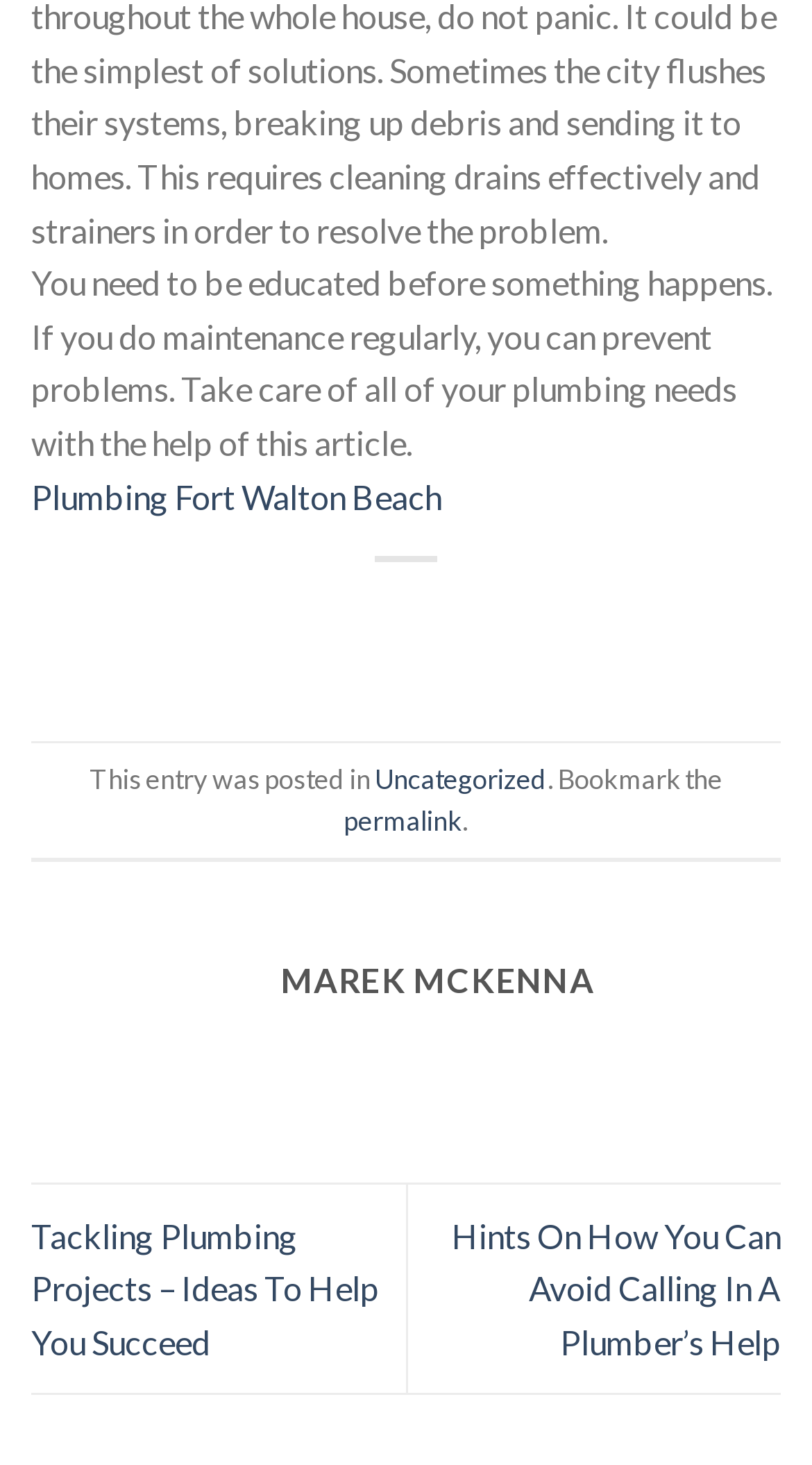How many links are in the footer section?
Give a detailed explanation using the information visible in the image.

The footer section contains 4 links, which are 'Uncategorized', 'permalink', and two other links that are not explicitly labeled.